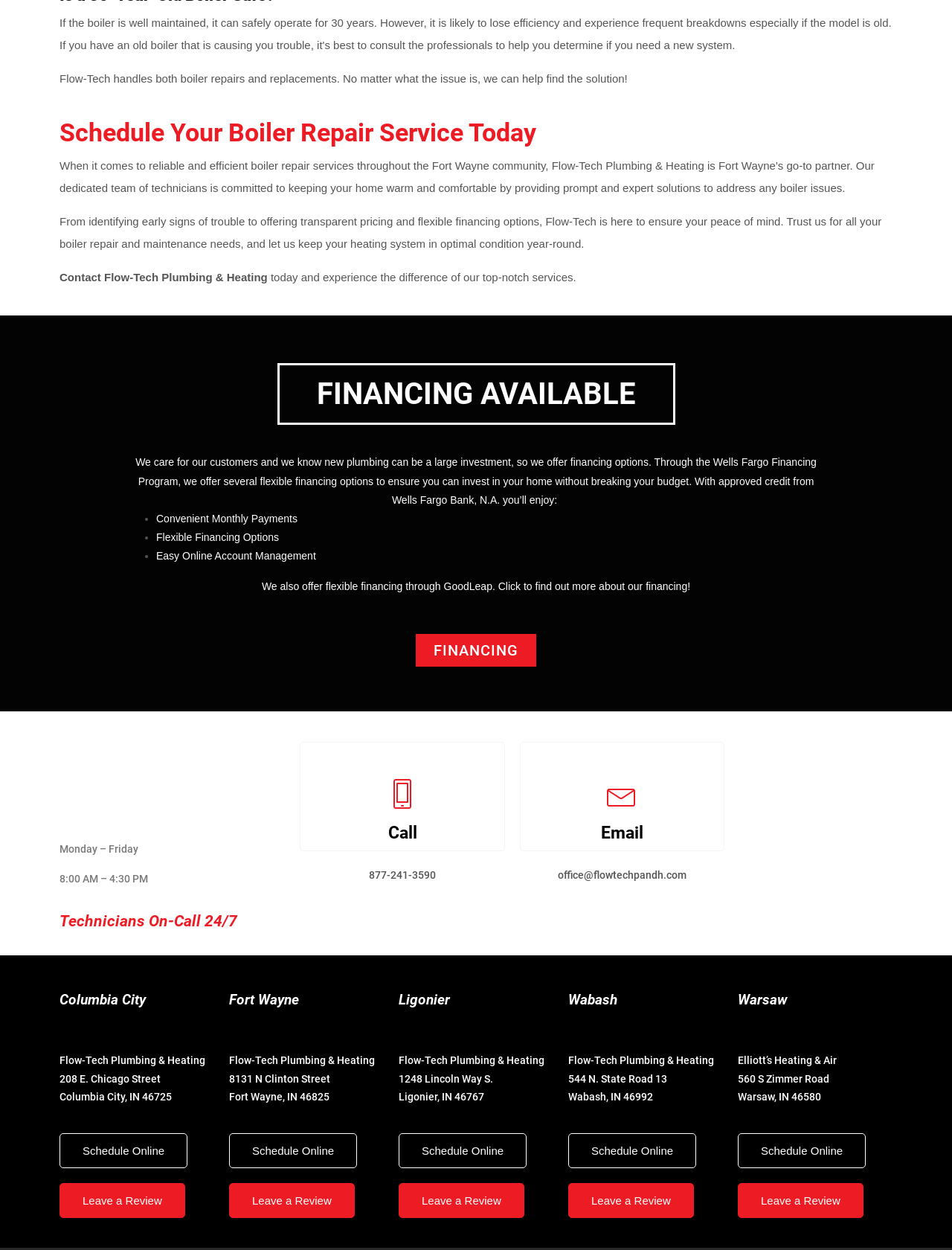Pinpoint the bounding box coordinates of the clickable element needed to complete the instruction: "Schedule Your Boiler Repair Service Today". The coordinates should be provided as four float numbers between 0 and 1: [left, top, right, bottom].

[0.062, 0.093, 0.938, 0.119]